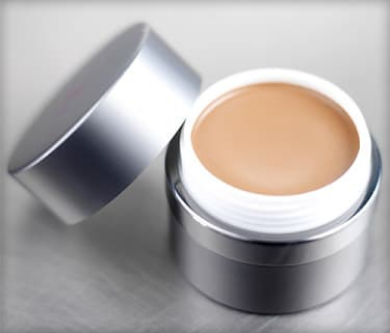Elaborate on the image by describing it in detail.

The image depicts a stylish beauty product container featuring a sleek metallic silver lid and a white base. The lid is slightly ajar, revealing a creamy, tan-colored product inside, which suggests it may be a moisturizing cream, makeup concealer, or anti-chafe lotion designed for skin protection. This visual representation aligns with content discussing the benefits of using specialized lotions, particularly in the context of running or outdoor activity. The aesthetic presentation highlights both functionality and elegance, appealing to beauty and skincare enthusiasts seeking effective solutions for their skin care needs.